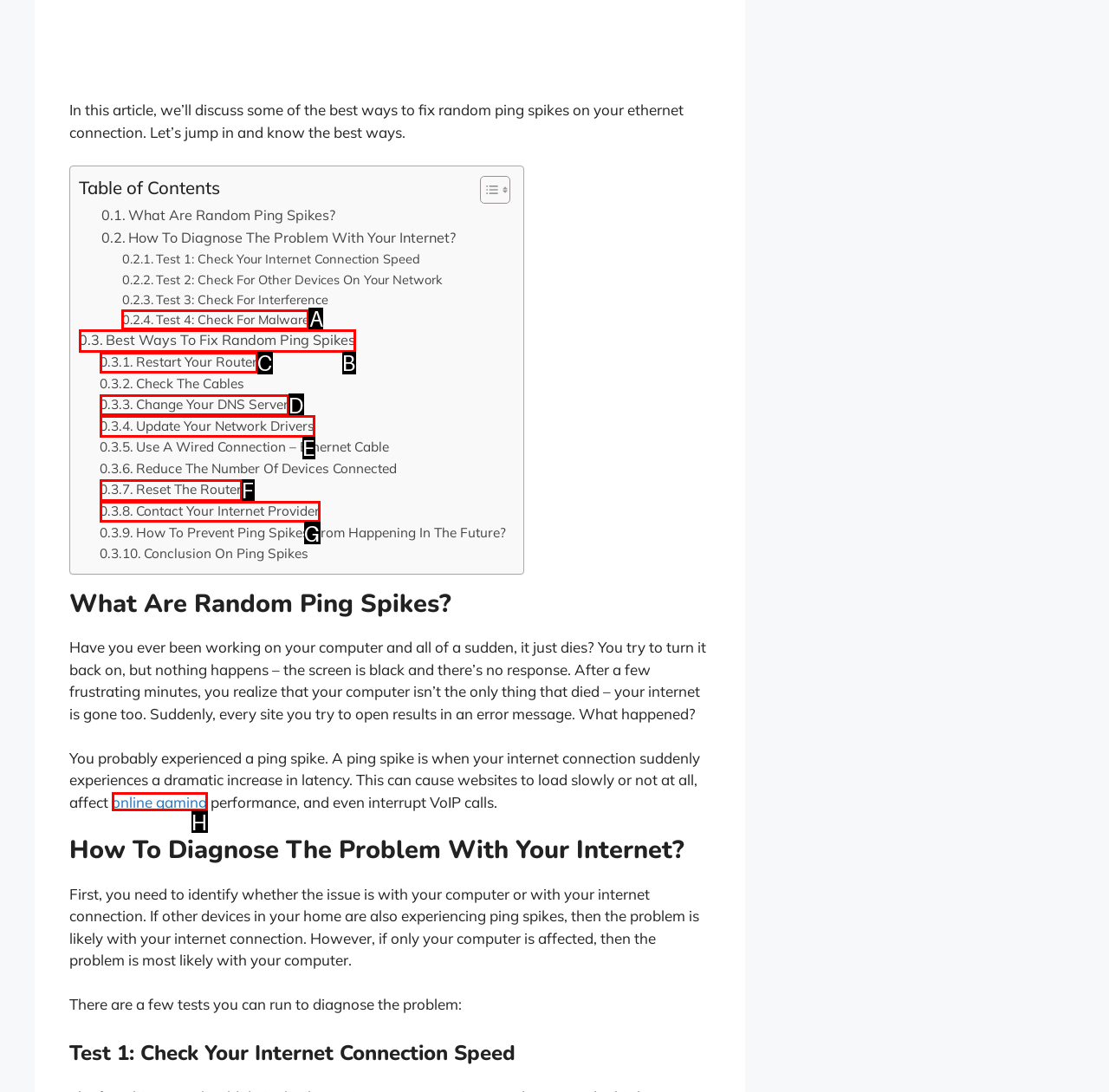Assess the description: Contact Your Internet Provider and select the option that matches. Provide the letter of the chosen option directly from the given choices.

G